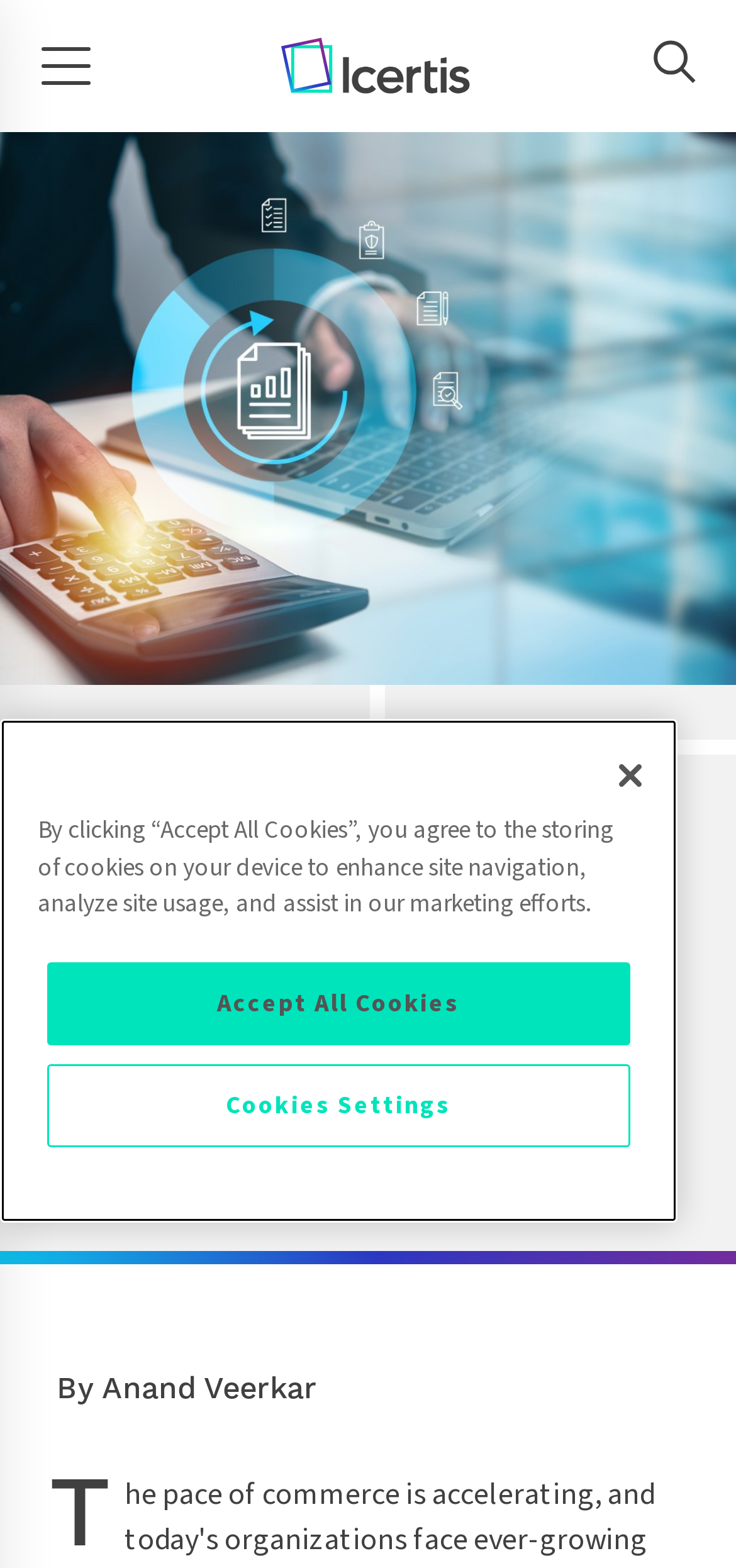Please determine the main heading text of this webpage.

How Better Contract Management Software Accelerates Time to Revenue